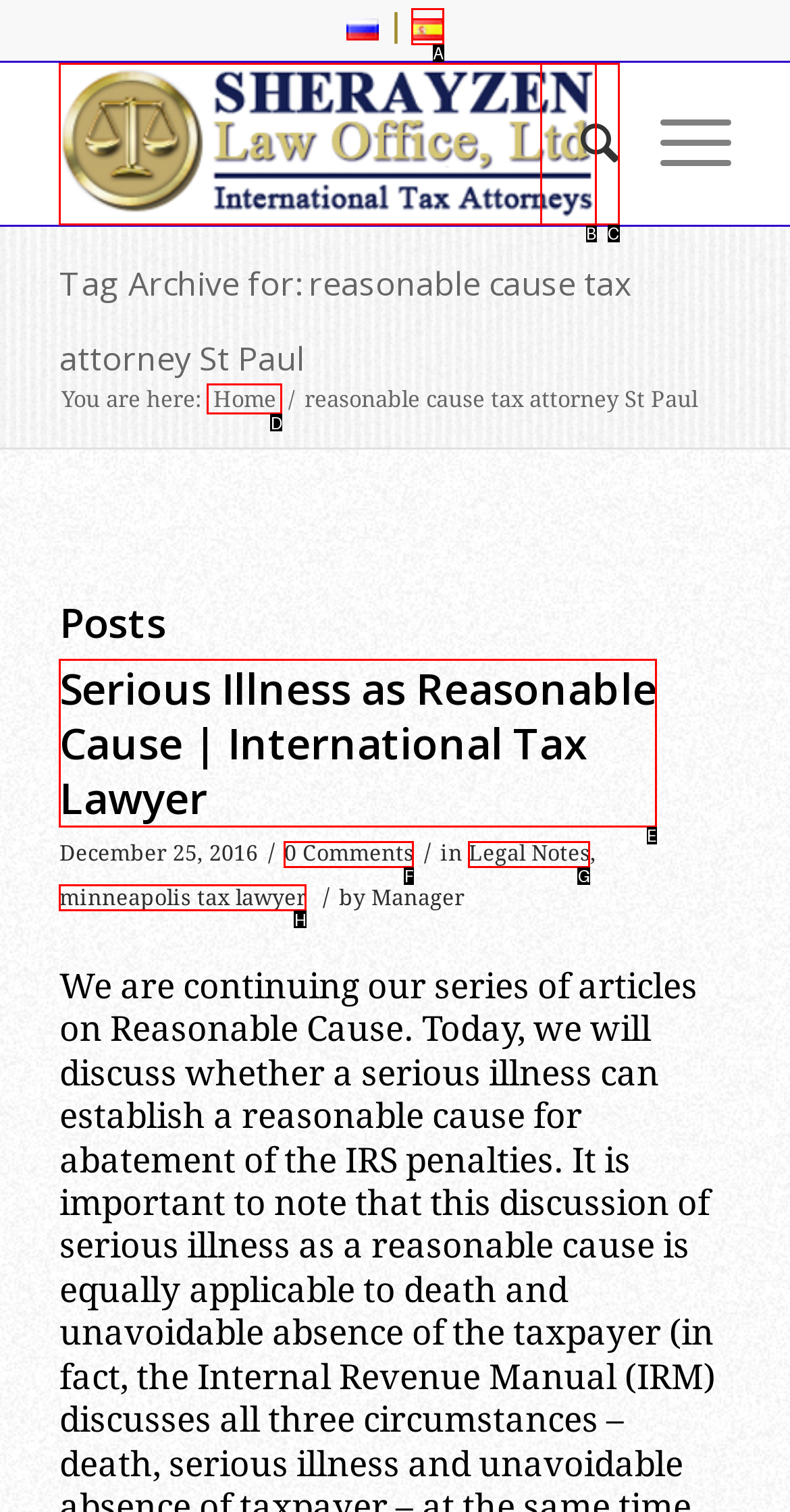Among the marked elements in the screenshot, which letter corresponds to the UI element needed for the task: read the post about Serious Illness as Reasonable Cause?

E